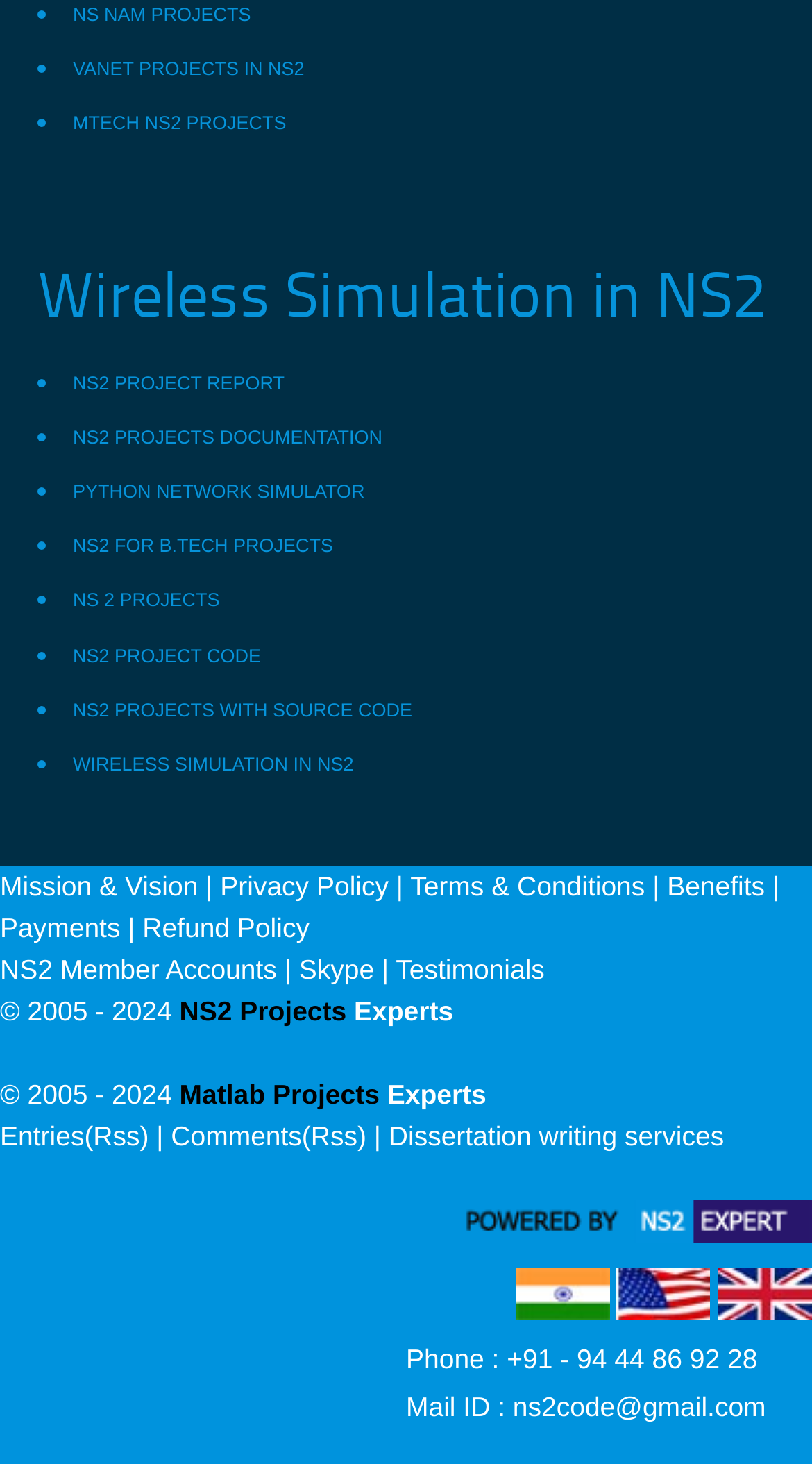Provide the bounding box coordinates of the HTML element described by the text: "Skype".

[0.368, 0.651, 0.461, 0.672]